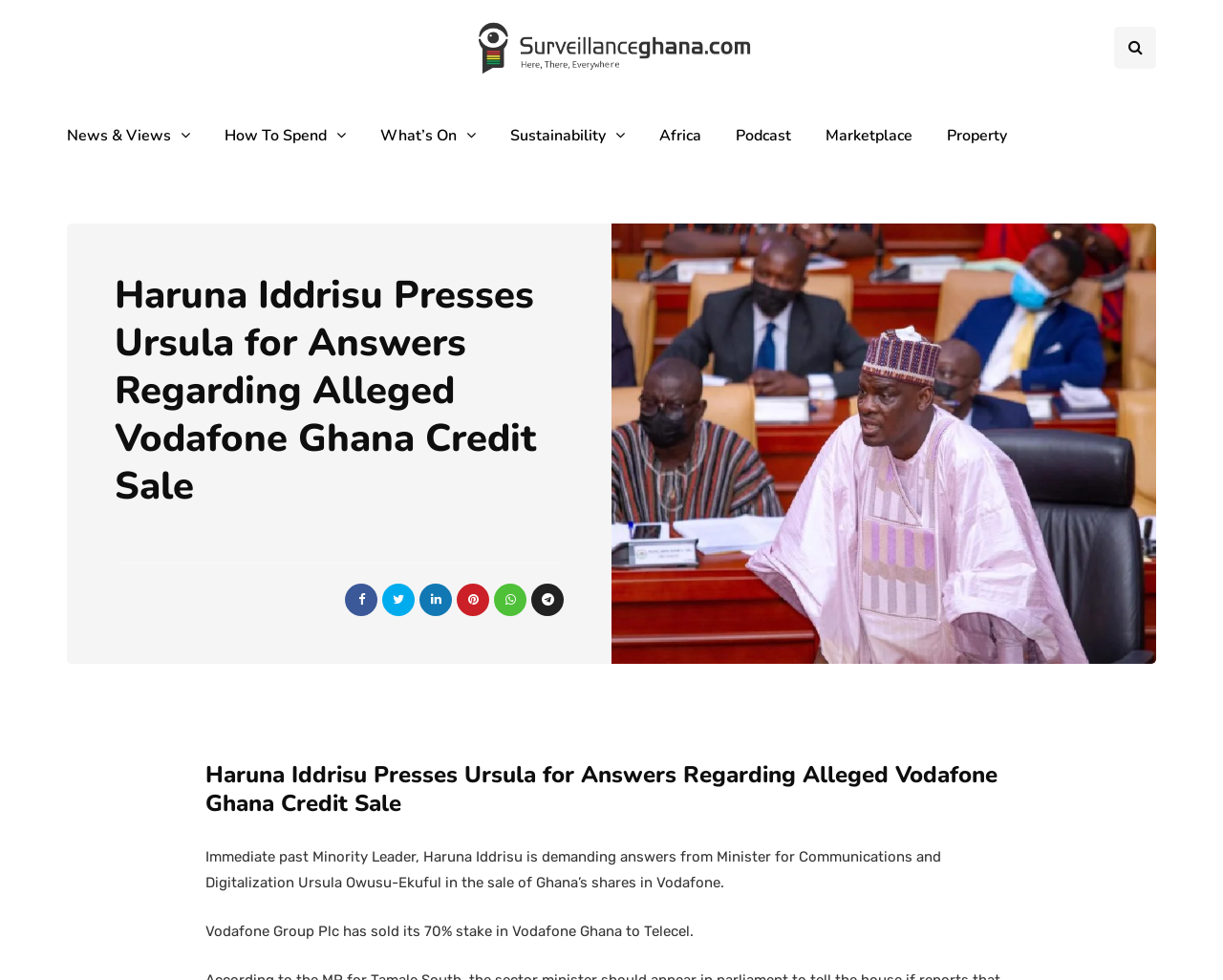Please look at the image and answer the question with a detailed explanation: What is the name of the company that bought Vodafone Ghana?

The article text states 'Vodafone Group Plc has sold its 70% stake in Vodafone Ghana to Telecel.'